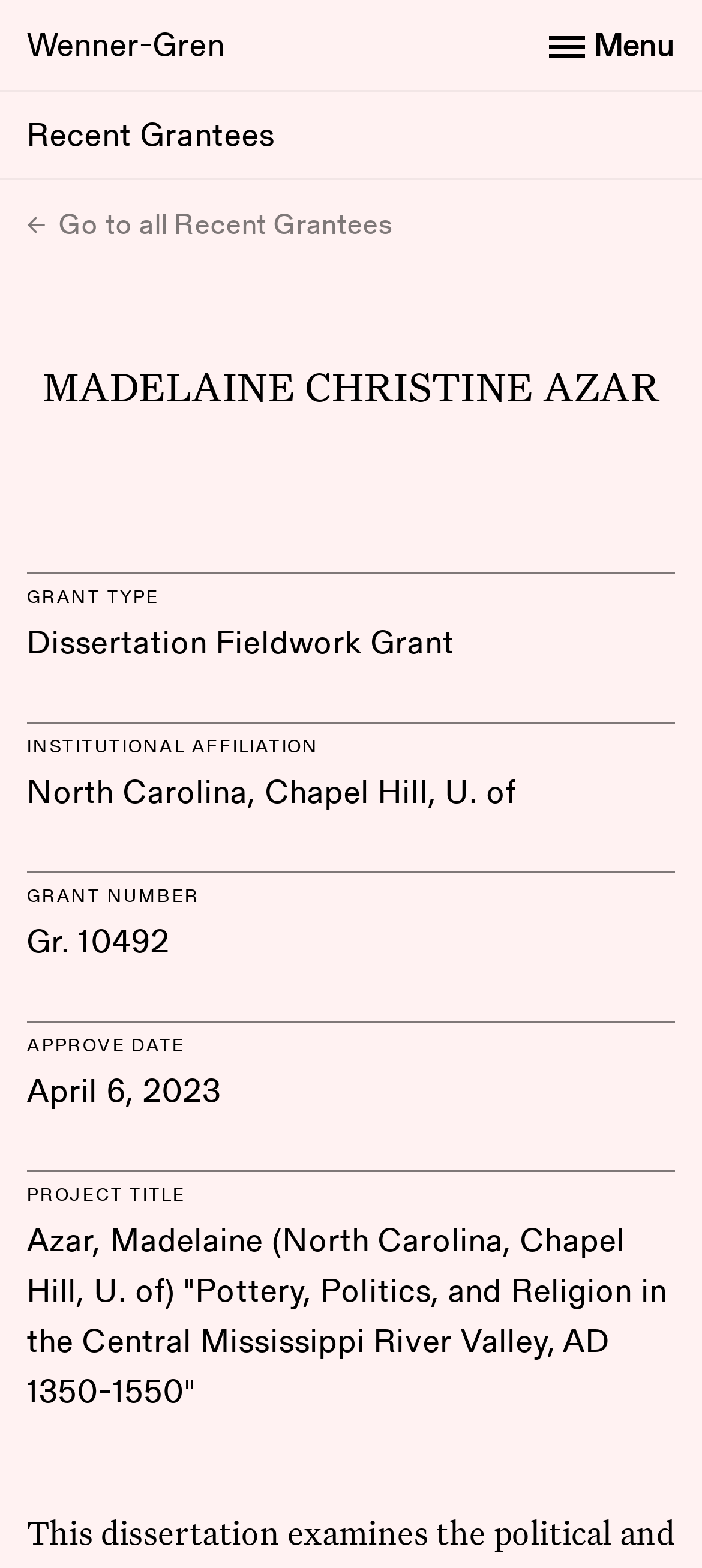Generate the title text from the webpage.

MADELAINE CHRISTINE AZAR